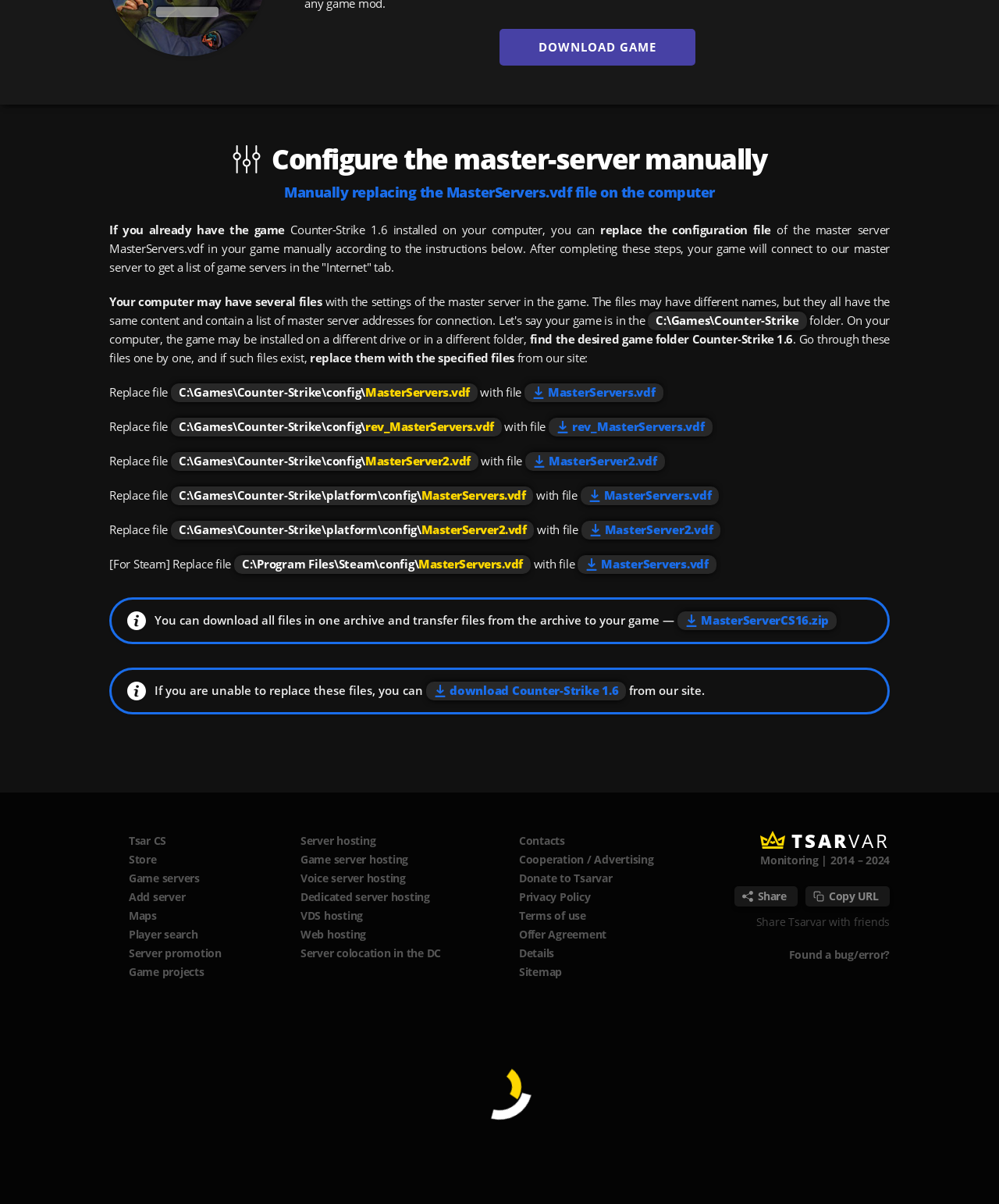What is the alternative to replacing files?
Provide a detailed and well-explained answer to the question.

If the user is unable to replace the files, the webpage provides an alternative solution, which is to download Counter-Strike 1.6 from their site. This is mentioned in the instruction as an option if the user is unable to replace the files manually.